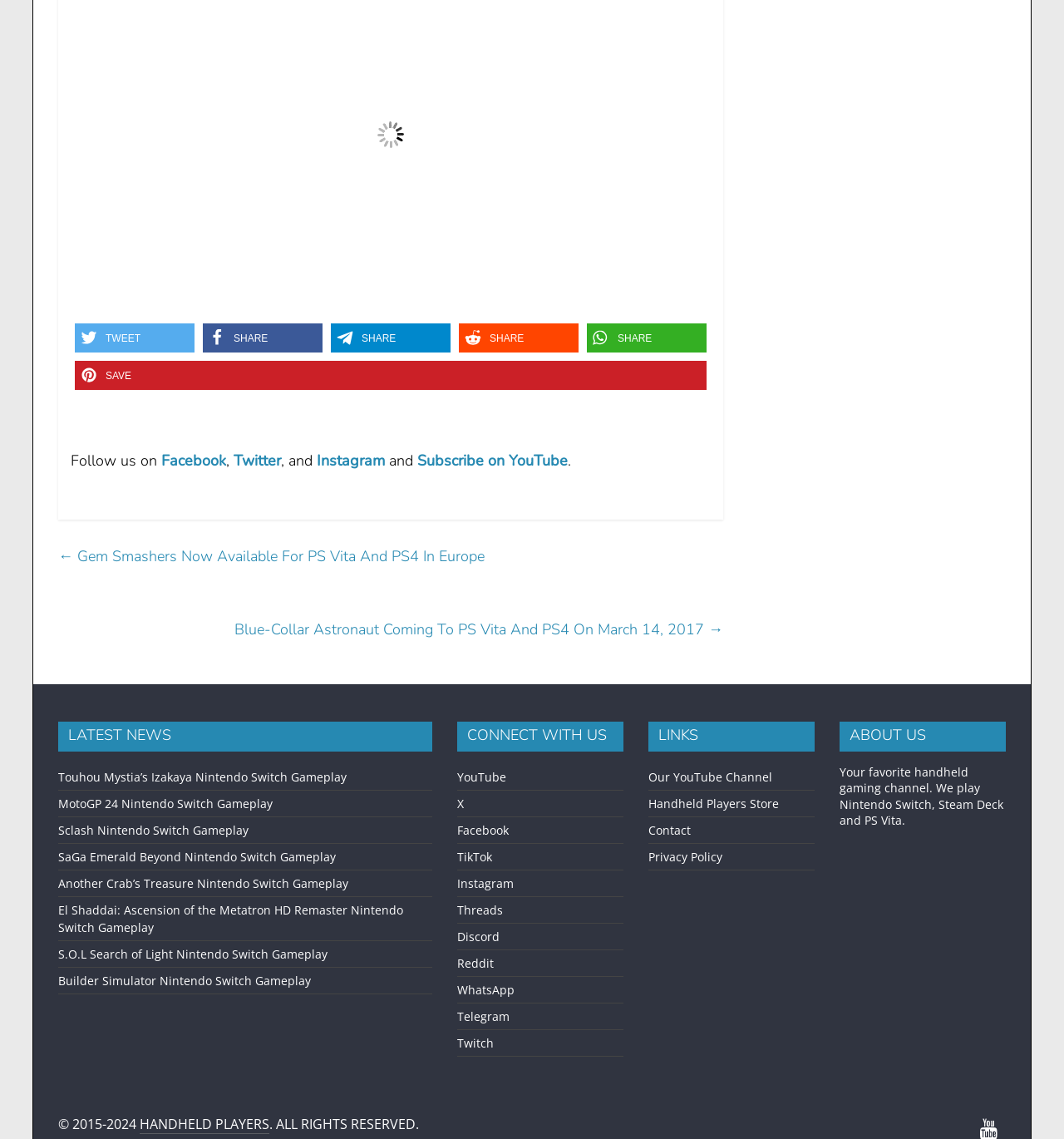How can users connect with the website's creators?
Look at the image and respond with a single word or a short phrase.

Through social media